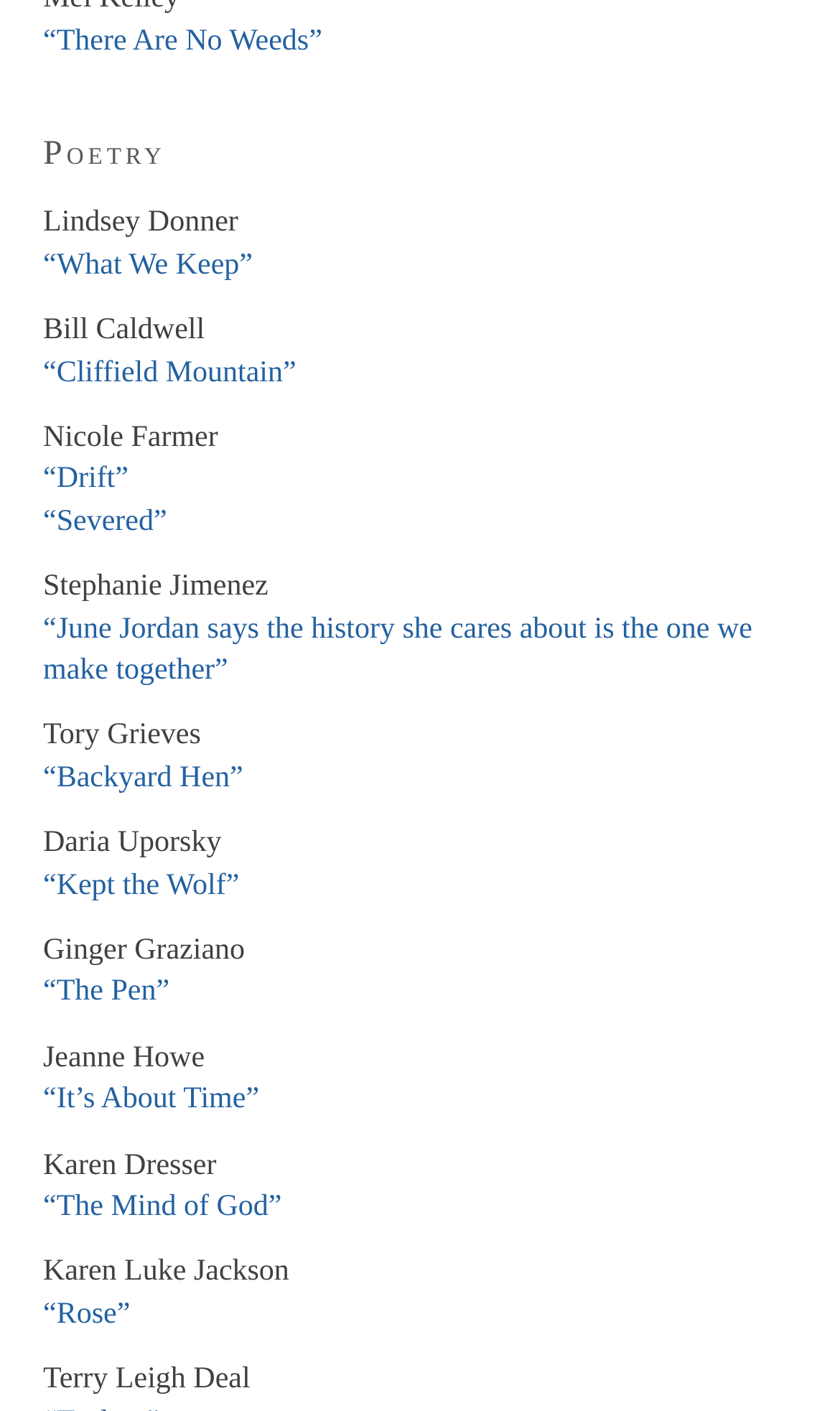Please specify the bounding box coordinates of the region to click in order to perform the following instruction: "Explore the poem 'June Jordan says the history she cares about is the one we make together'".

[0.051, 0.435, 0.896, 0.487]